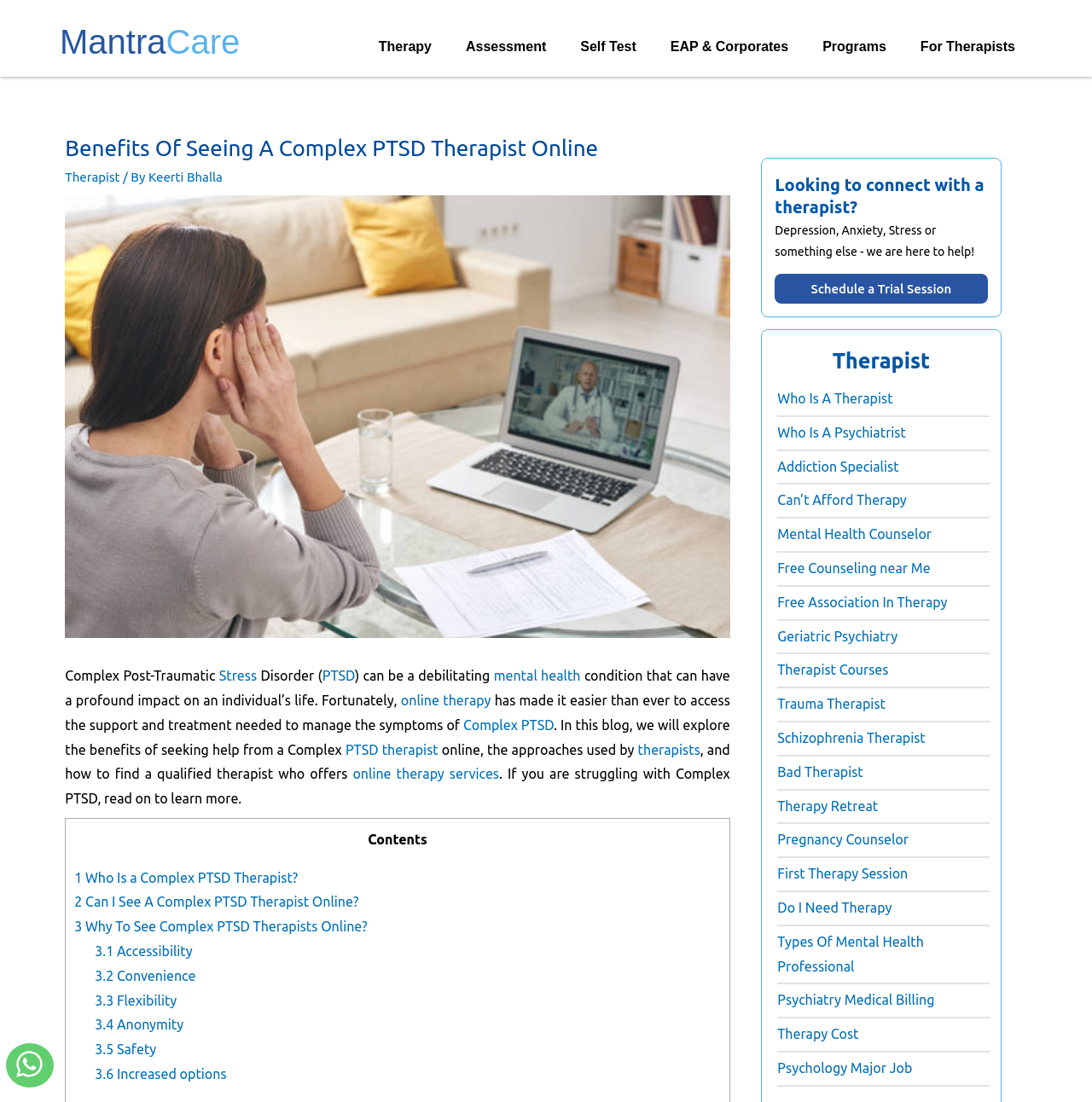Please identify the bounding box coordinates of the region to click in order to complete the task: "Check the sitemap". The coordinates must be four float numbers between 0 and 1, specified as [left, top, right, bottom].

None